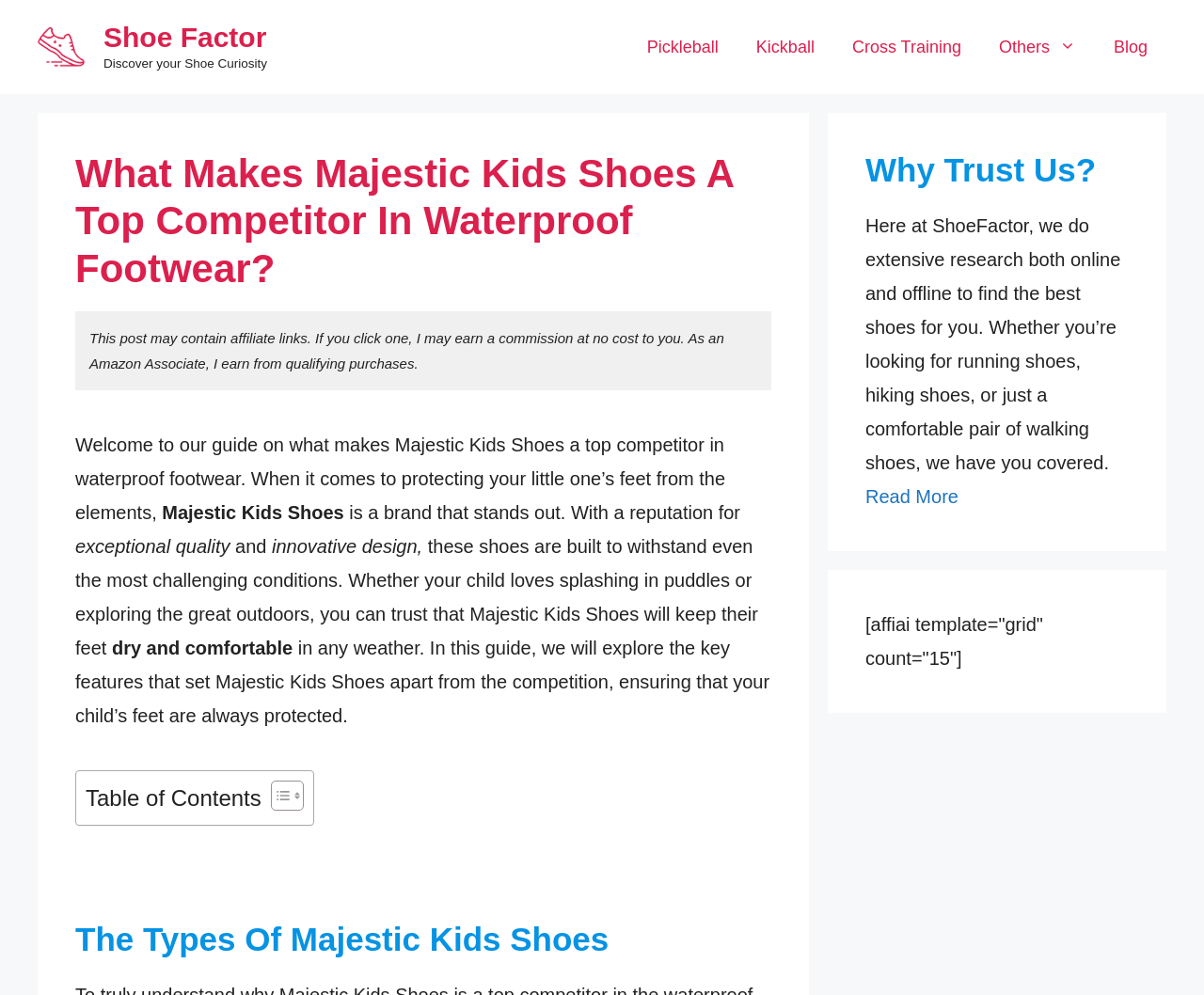Determine the bounding box for the UI element that matches this description: "Read More".

[0.719, 0.489, 0.796, 0.509]